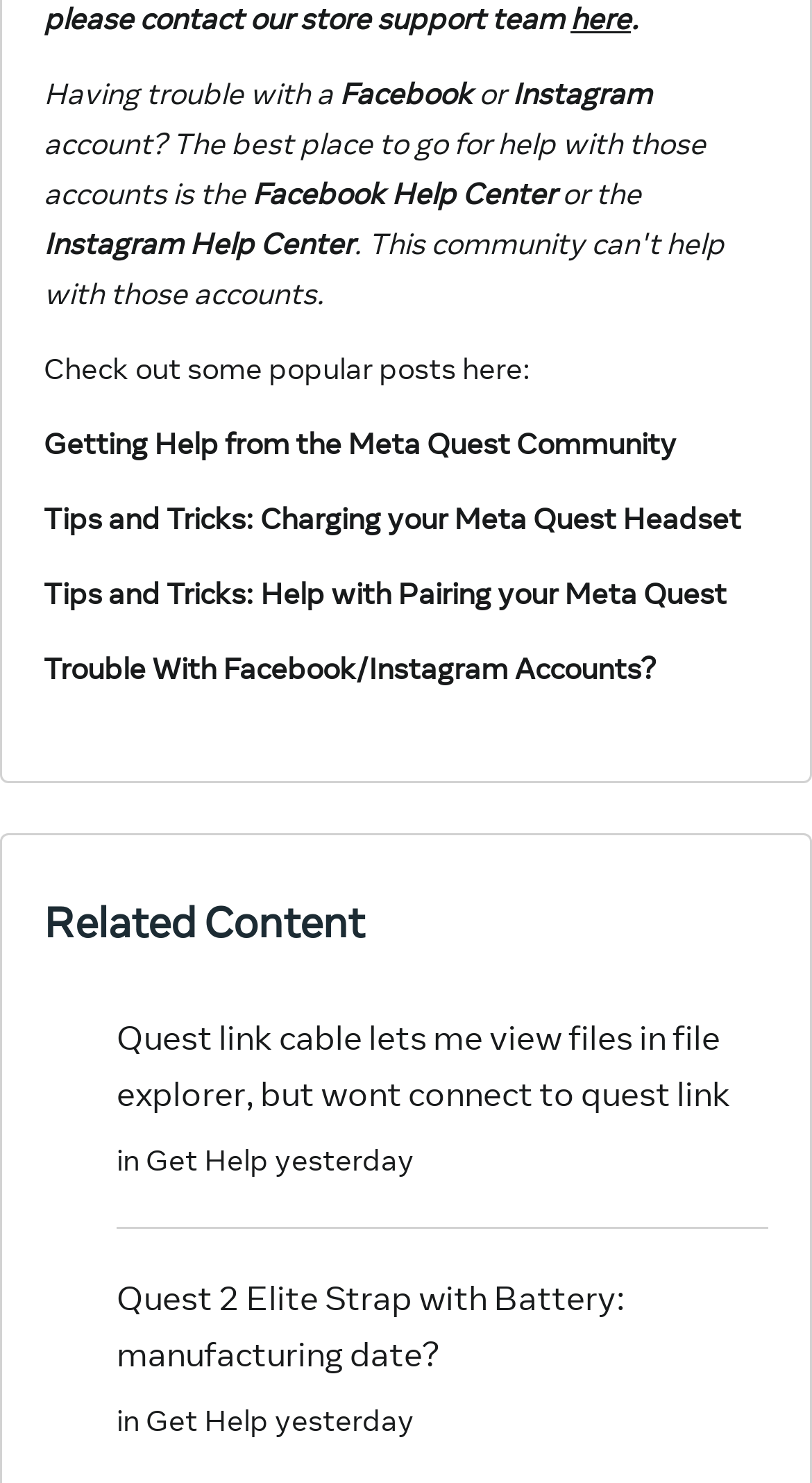How many links are there under 'Related Content'?
Please use the image to deliver a detailed and complete answer.

Under the 'Related Content' section, there are three links: 'Quest link cable lets me view files in file explorer, but wont connect to quest link', 'Get Help', and 'Quest 2 Elite Strap with Battery: manufacturing date?'. Therefore, the answer is 3.